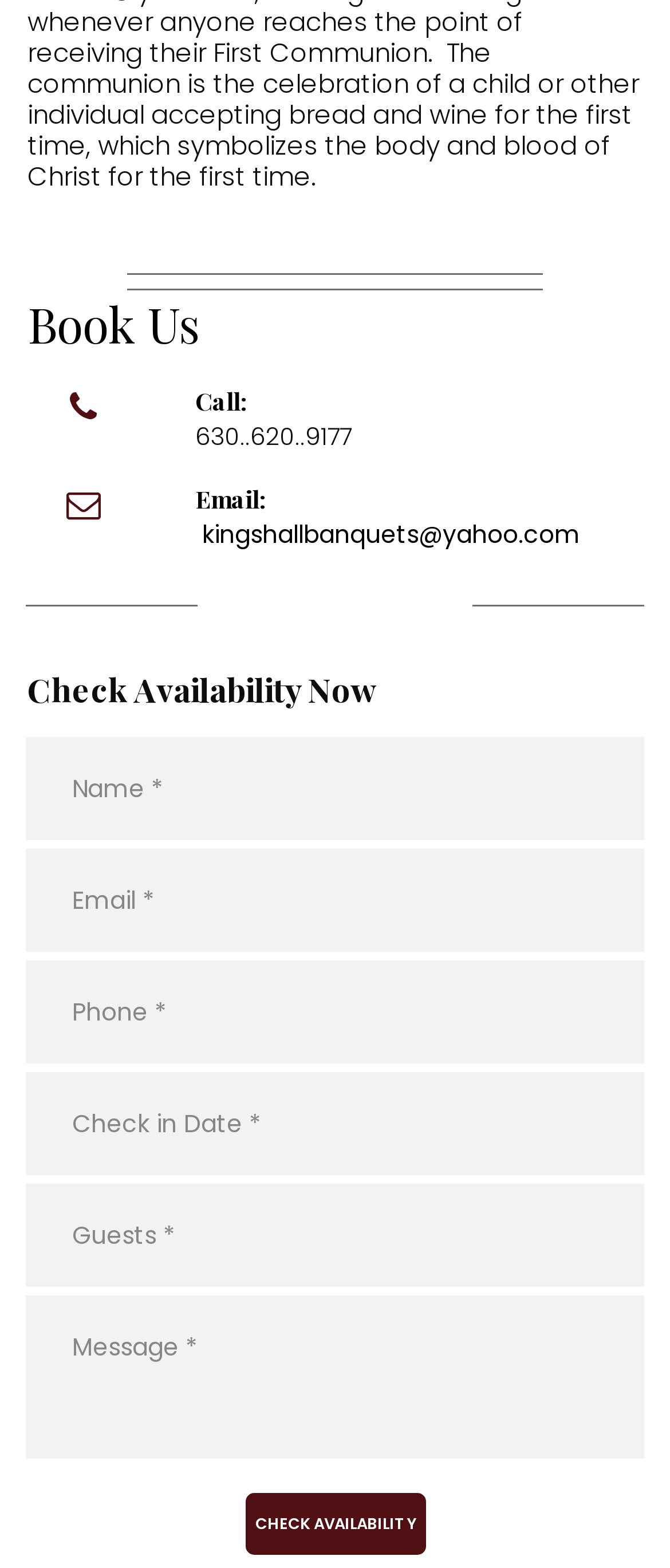Provide the bounding box coordinates for the UI element described in this sentence: "CHECK AVAILABILITY". The coordinates should be four float values between 0 and 1, i.e., [left, top, right, bottom].

[0.365, 0.953, 0.635, 0.992]